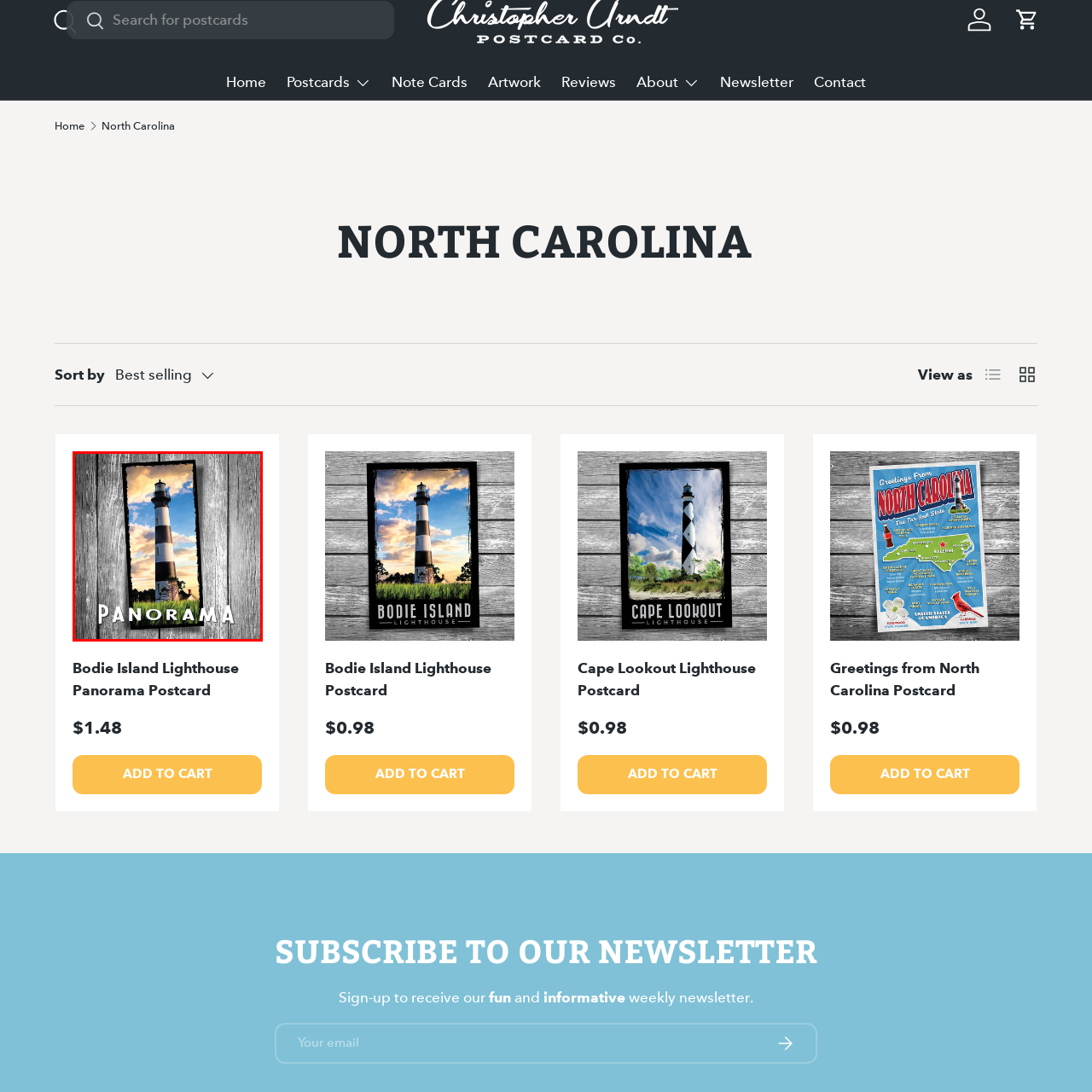Please provide a thorough description of the image inside the red frame.

This image features a striking panorama of the Bodie Island Lighthouse, showcasing its iconic black and white striped design against a colorful sky. The lighthouse, a prominent landmark in North Carolina, is surrounded by lush grass, enhancing its picturesque appeal. Below the image, the word "Panorama" is artistically displayed, emphasizing the expansive view captured in this postcard-style image. The overall aesthetic combines natural beauty with a sense of nostalgia, making it a perfect representation of coastal charm.